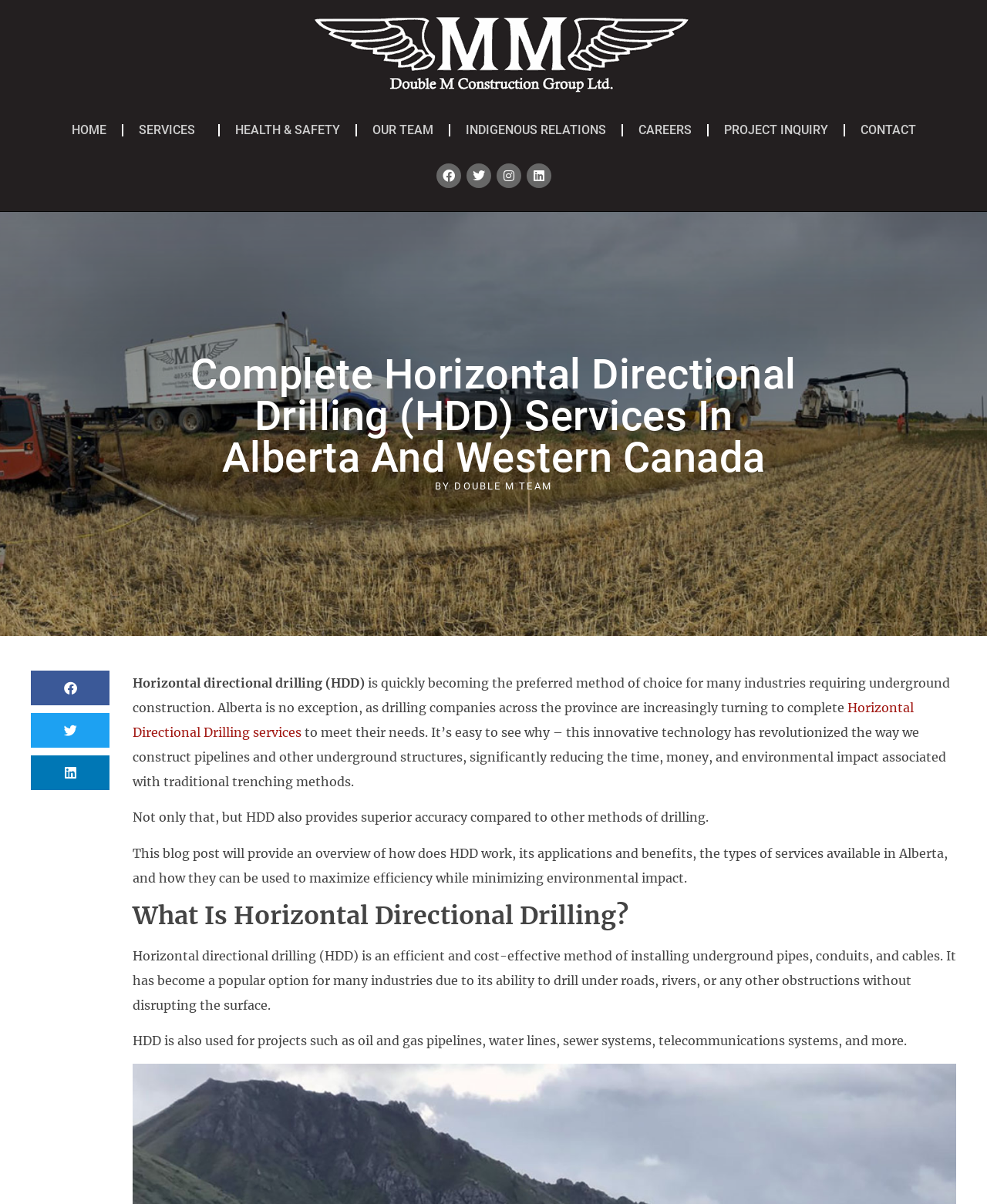Using the details in the image, give a detailed response to the question below:
What are the social media platforms mentioned on the webpage?

The social media platforms can be determined by looking at the link elements with the OCR text containing the social media platform names and their corresponding icons. The link elements are located at the top of the webpage, and they have the OCR text 'Facebook ', 'Twitter ', 'Instagram ', and 'Linkedin '.